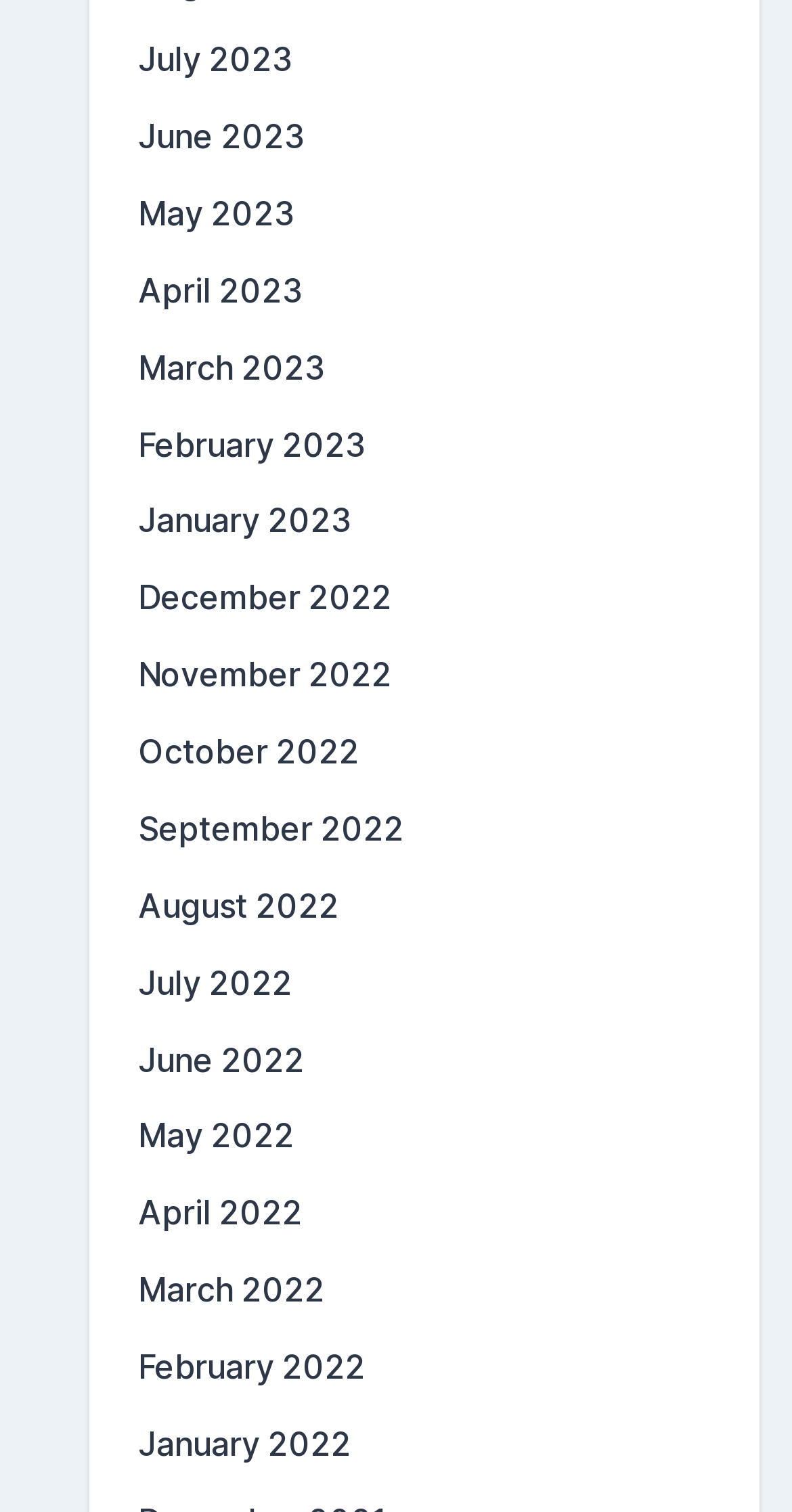Identify the bounding box coordinates of the region I need to click to complete this instruction: "View June 2022".

[0.174, 0.687, 0.385, 0.714]